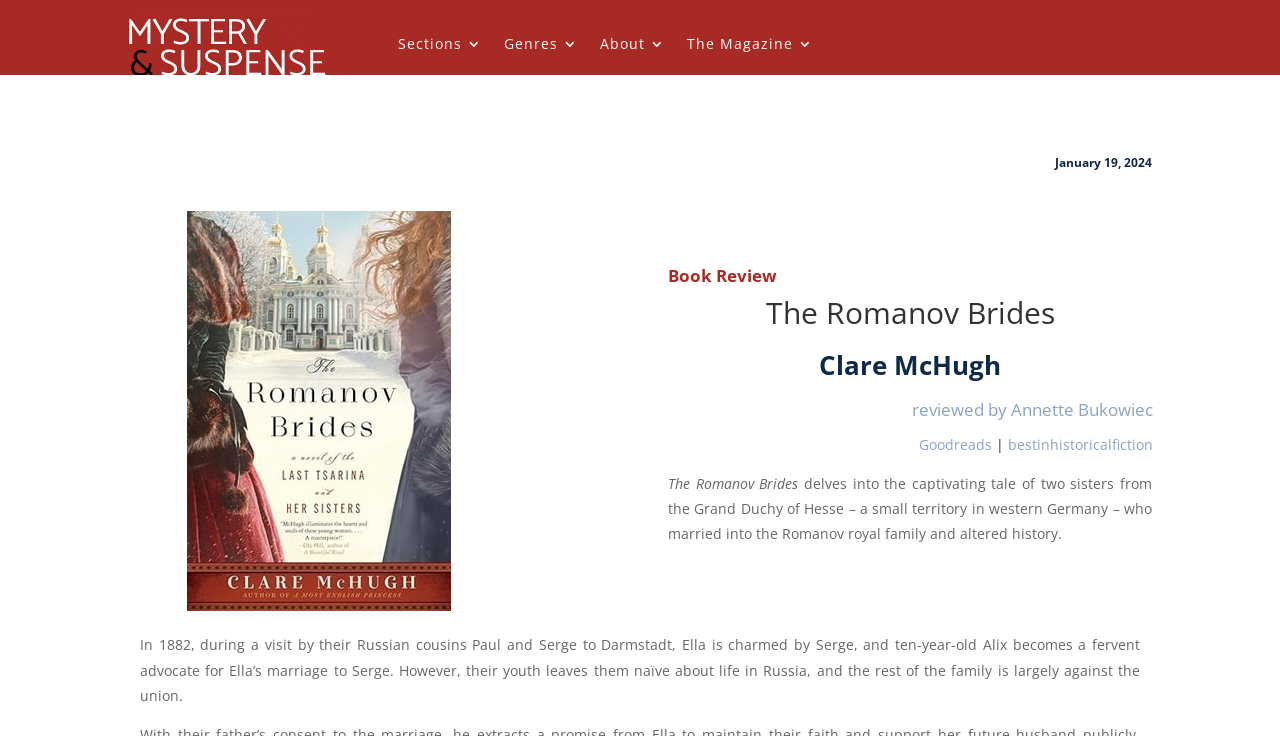Please identify the bounding box coordinates of the clickable element to fulfill the following instruction: "Learn about bestinhistoricalfiction". The coordinates should be four float numbers between 0 and 1, i.e., [left, top, right, bottom].

[0.787, 0.591, 0.901, 0.617]